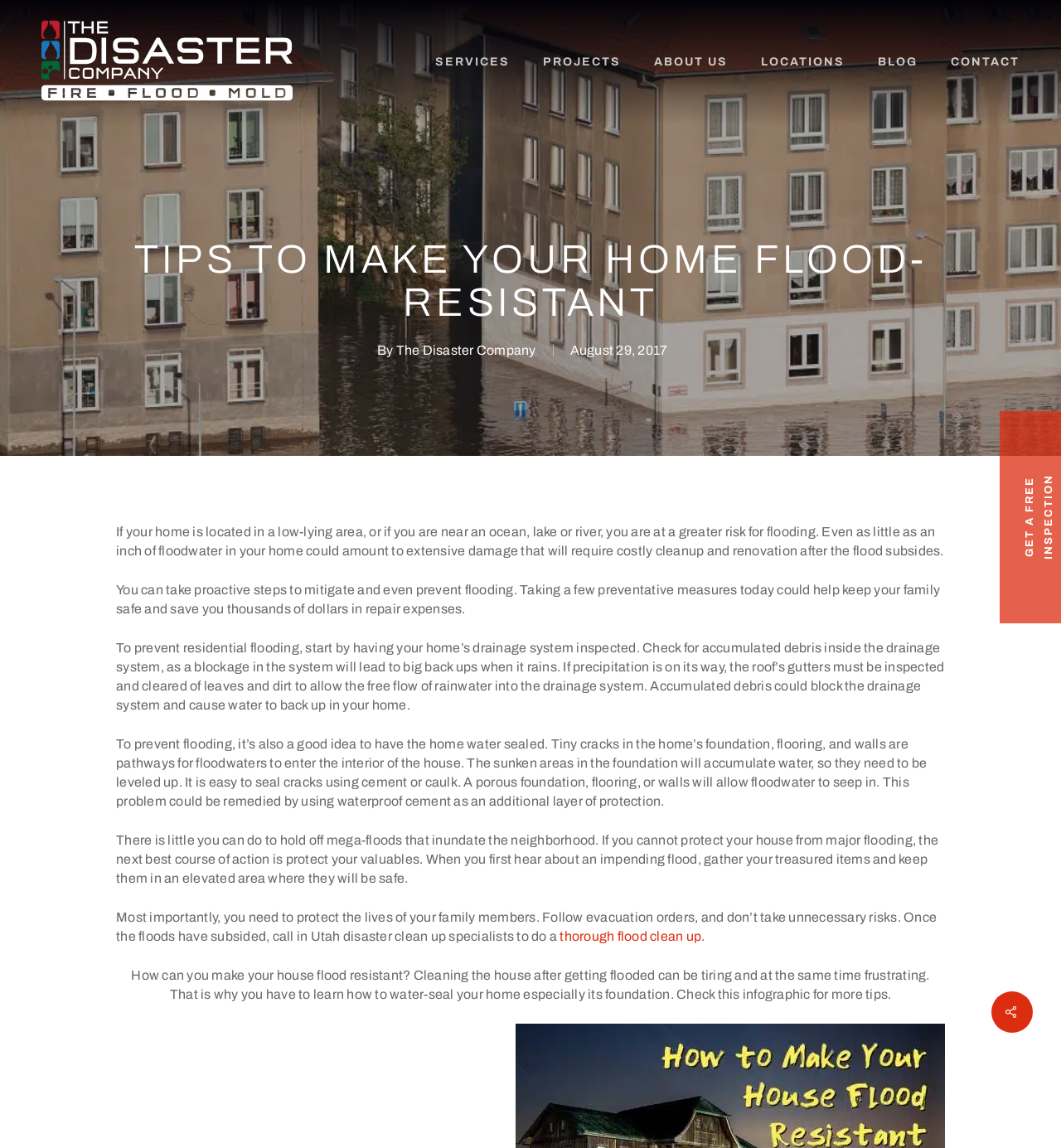Answer in one word or a short phrase: 
What is the topic of the article?

Flood prevention